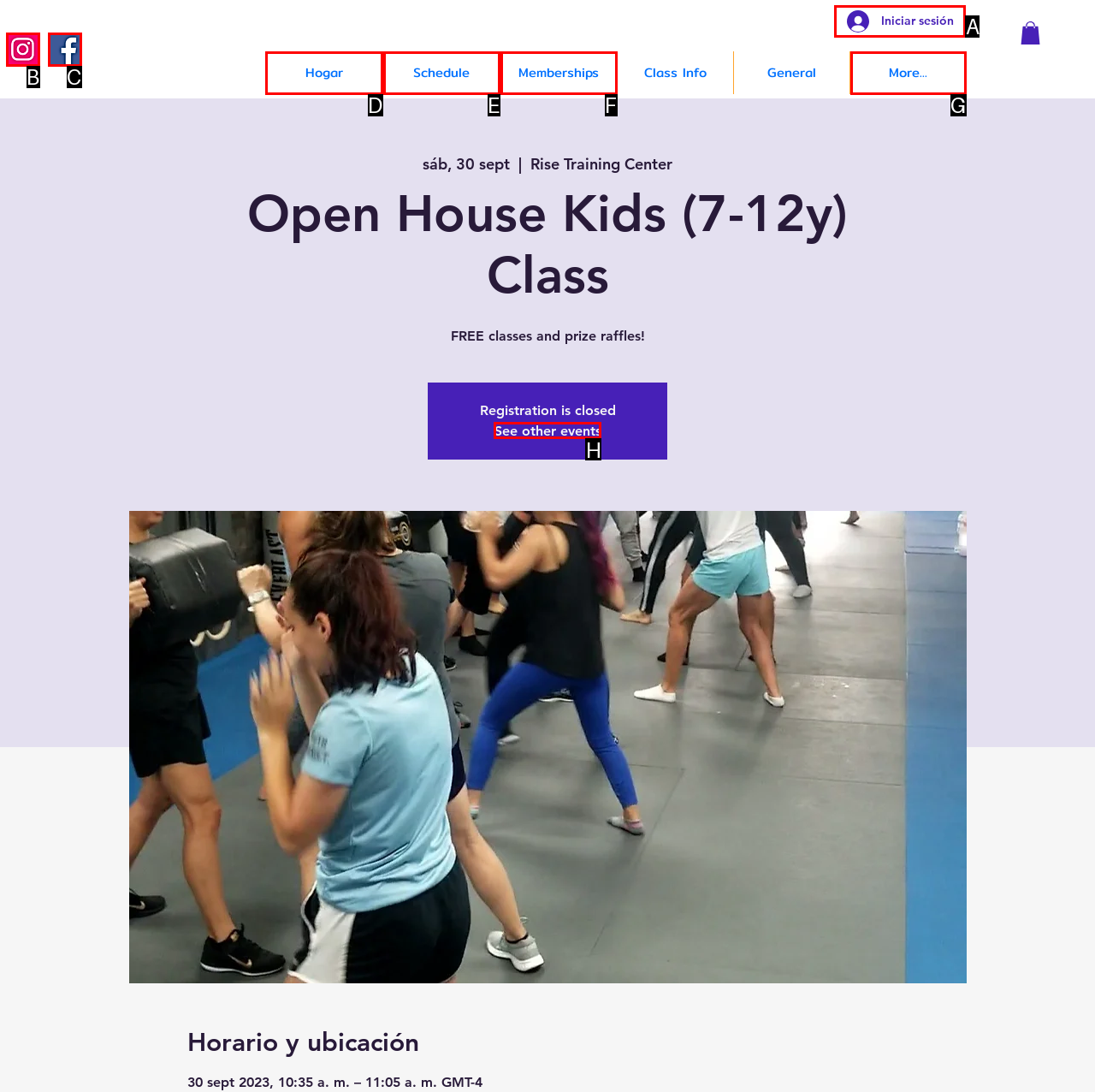Identify the letter of the option that should be selected to accomplish the following task: Log in to the account. Provide the letter directly.

A